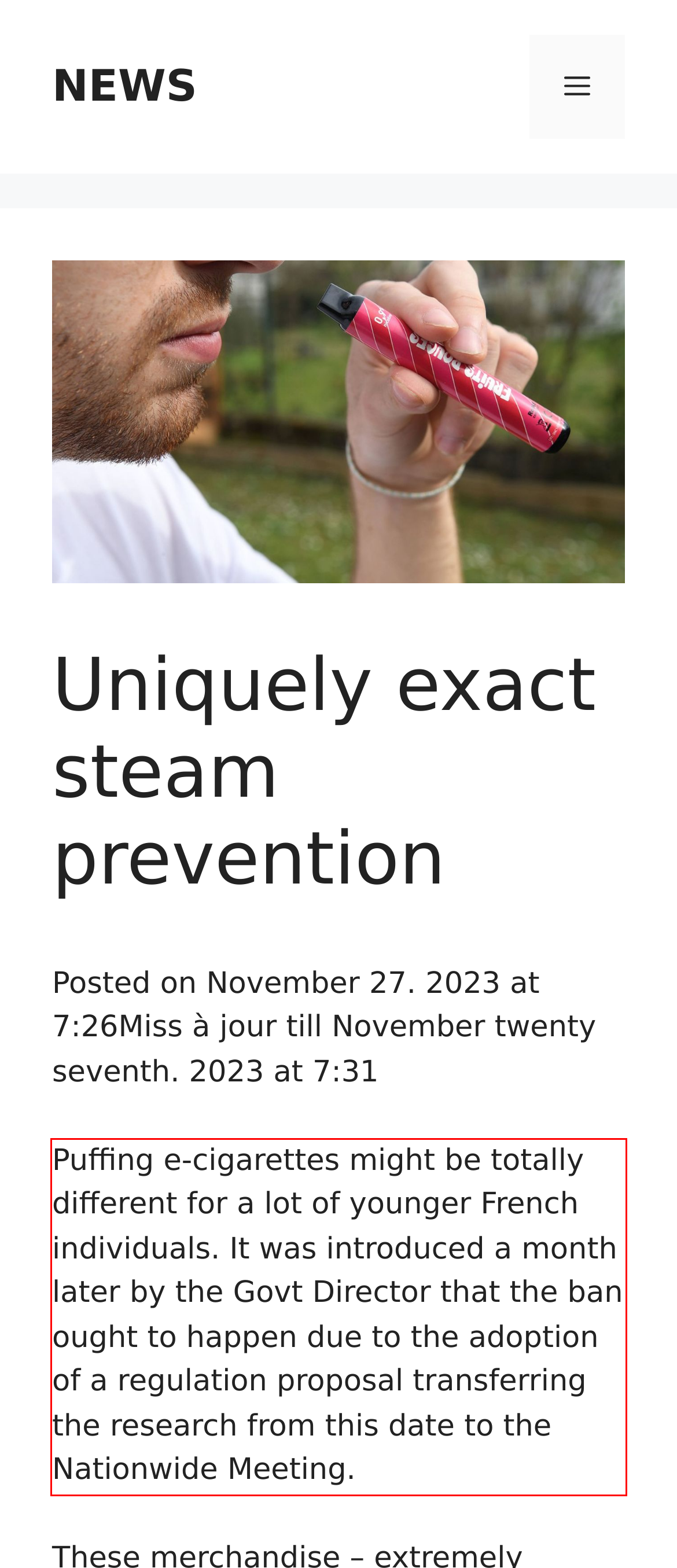Perform OCR on the text inside the red-bordered box in the provided screenshot and output the content.

Puffing e-cigarettes might be totally different for a lot of younger French individuals. It was introduced a month later by the Govt Director that the ban ought to happen due to the adoption of a regulation proposal transferring the research from this date to the Nationwide Meeting.